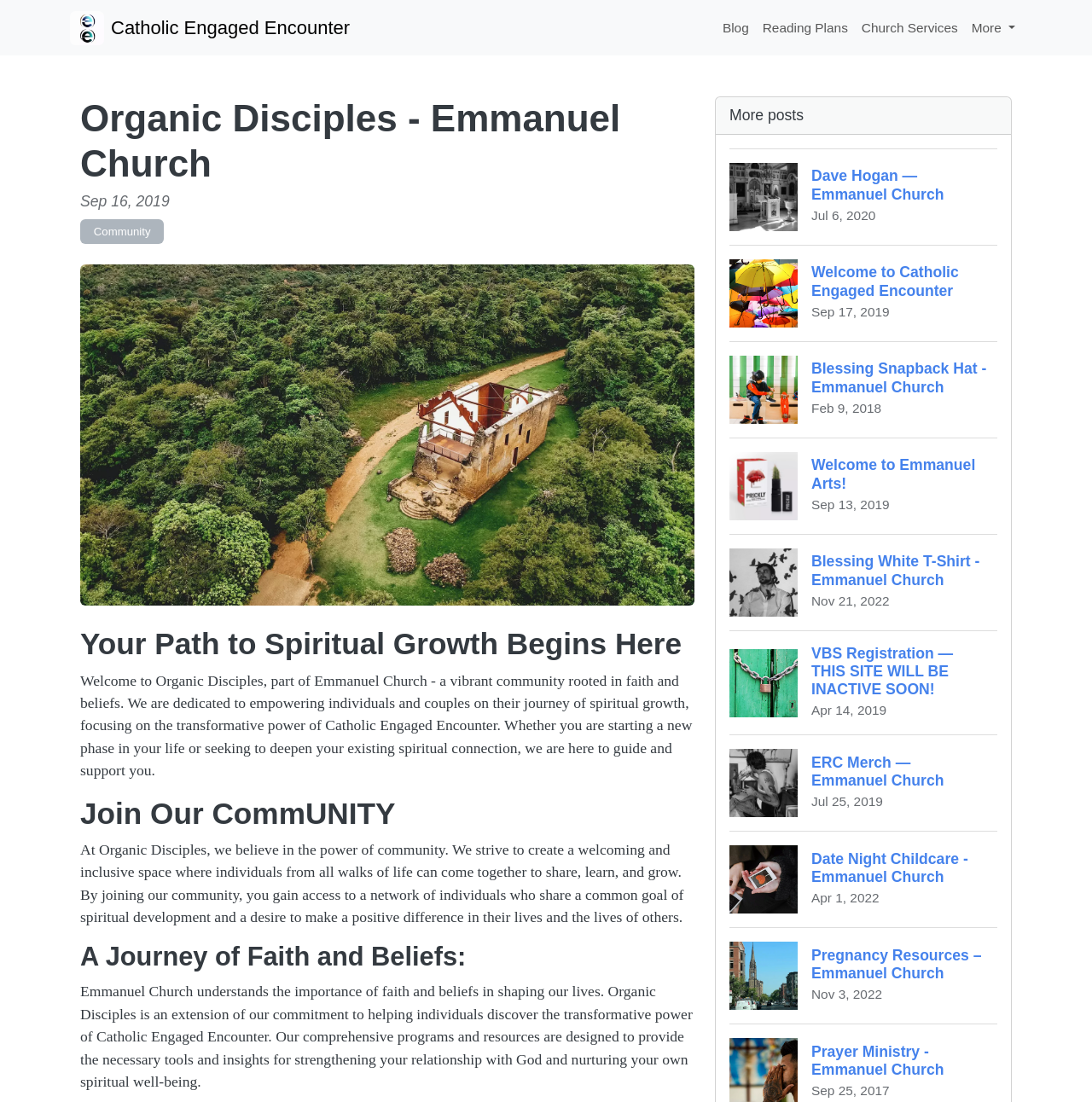Identify the bounding box of the UI element described as follows: "Catholic Engaged Encounter". Provide the coordinates as four float numbers in the range of 0 to 1 [left, top, right, bottom].

[0.064, 0.006, 0.32, 0.044]